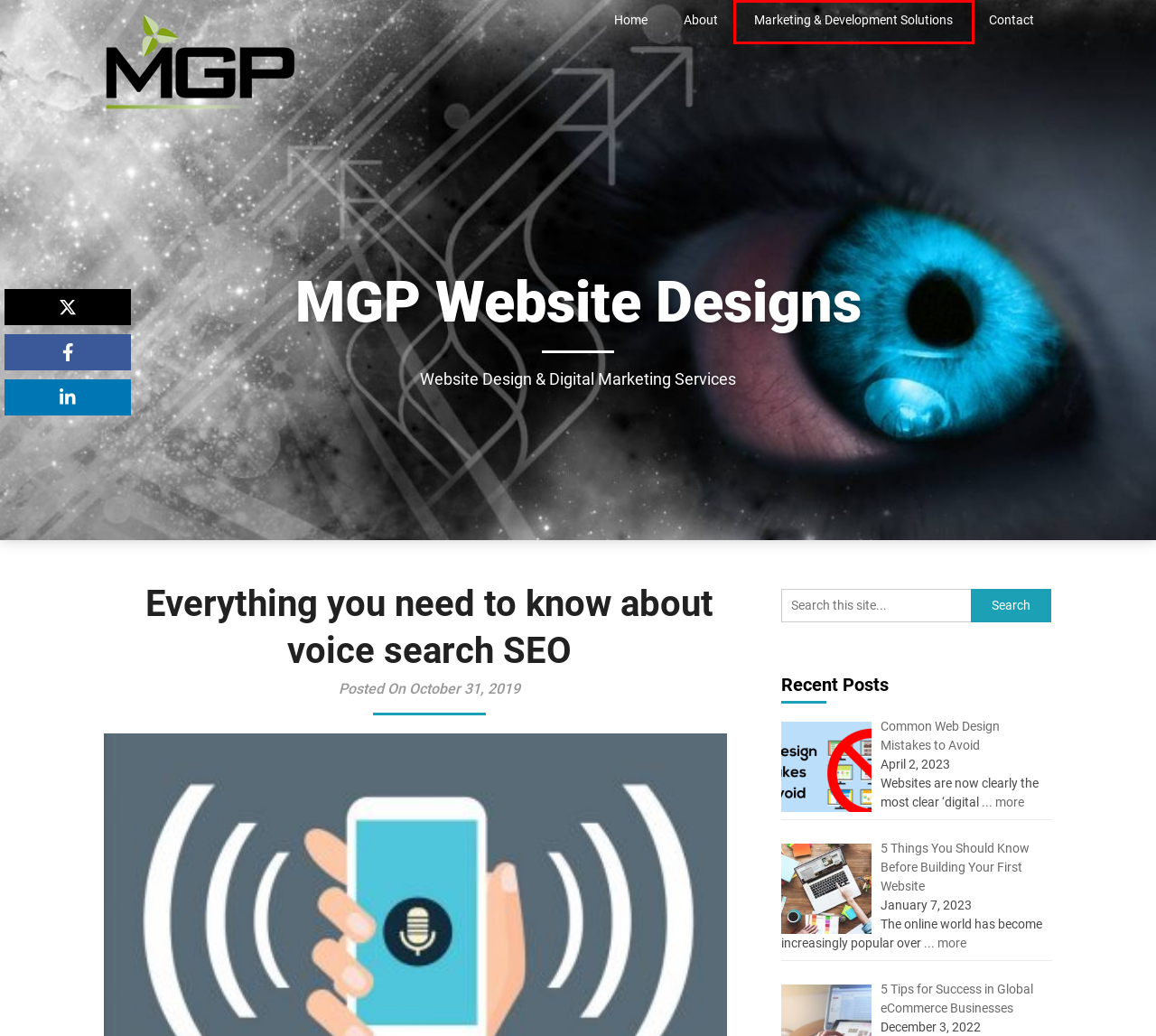Given a webpage screenshot with a red bounding box around a UI element, choose the webpage description that best matches the new webpage after clicking the element within the bounding box. Here are the candidates:
A. MGP Website Designs – Website Design & Digital Marketing Services
B. Voice Search SEO Optimization: The Ultimate Guide (2024 )
C. 5 Things You Should Know Before Building Your First Website – MGP Website Designs
D. Business Marketing and Development Solutions! – MGP Website Designs
E. How Popular is Voice Search? | HigherVisibility
F. Common Web Design Mistakes to Avoid – MGP Website Designs
G. Responsive Web Design & Branding – How Are They Related? – MGP Website Designs
H. 5 Tips for Success in Global eCommerce Businesses – MGP Website Designs

D